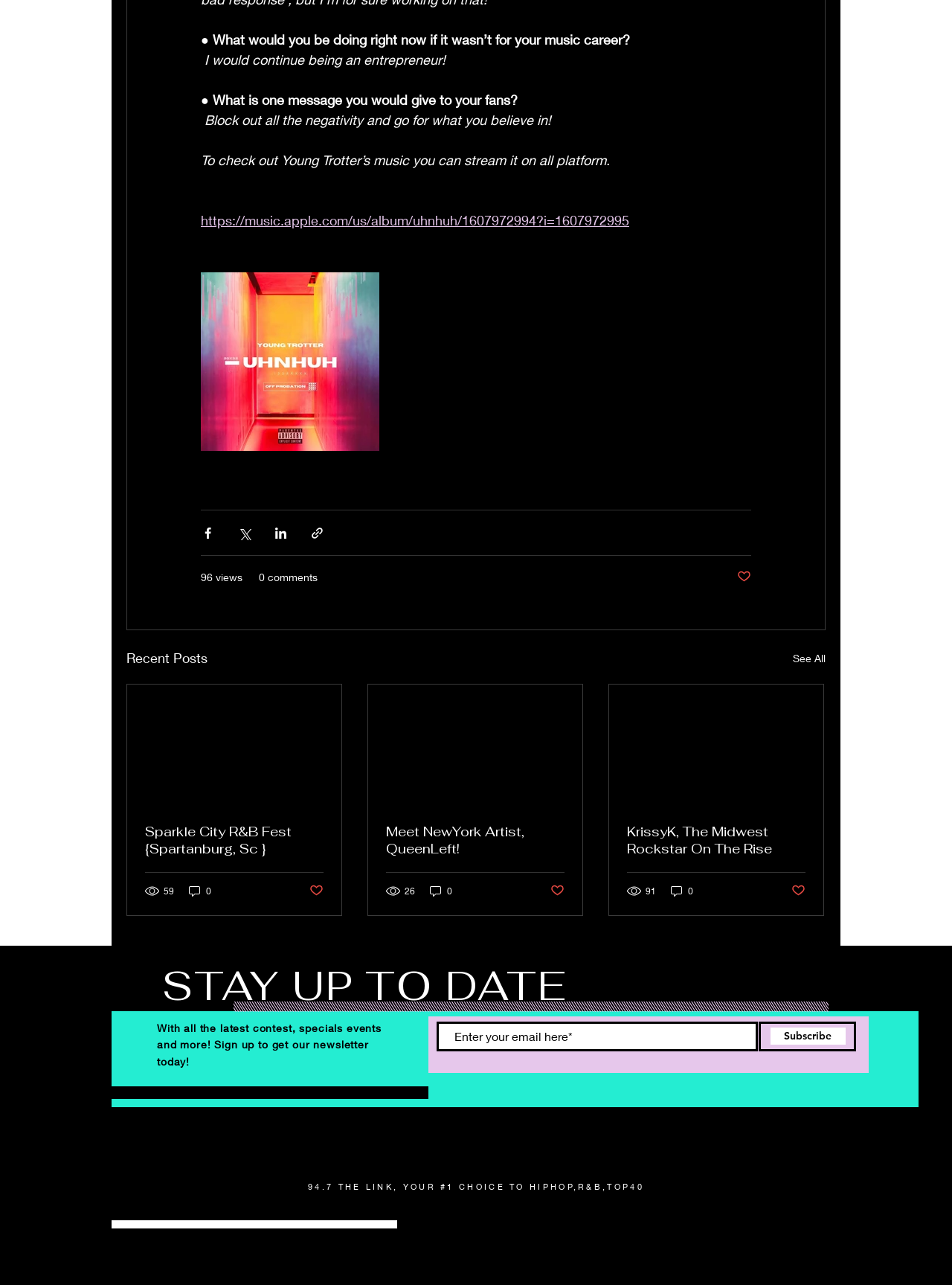Provide your answer in a single word or phrase: 
What is the name of the radio station mentioned on the webpage?

94.7 THE LINK